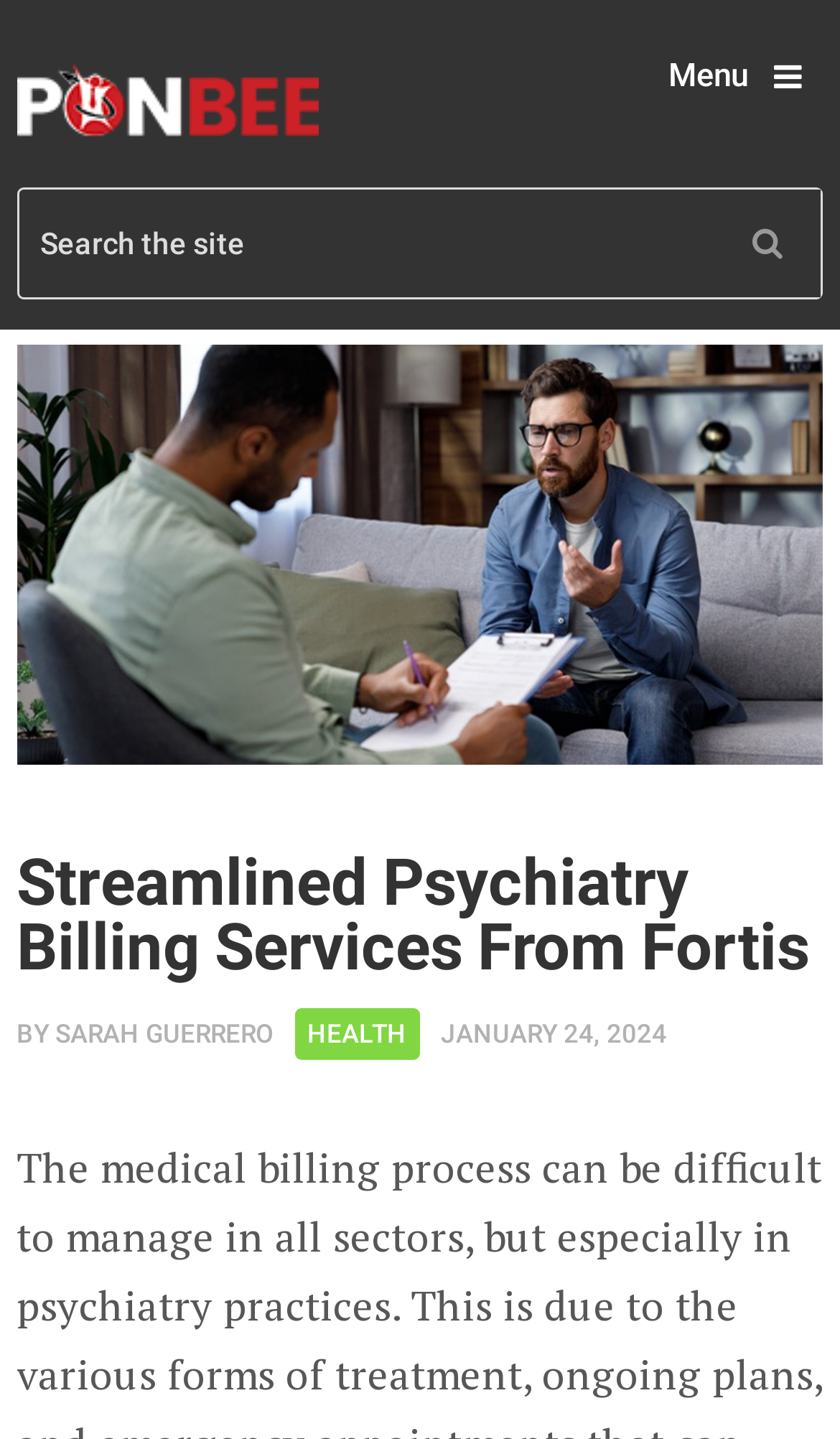Extract the main heading from the webpage content.

Streamlined Psychiatry Billing Services From Fortis